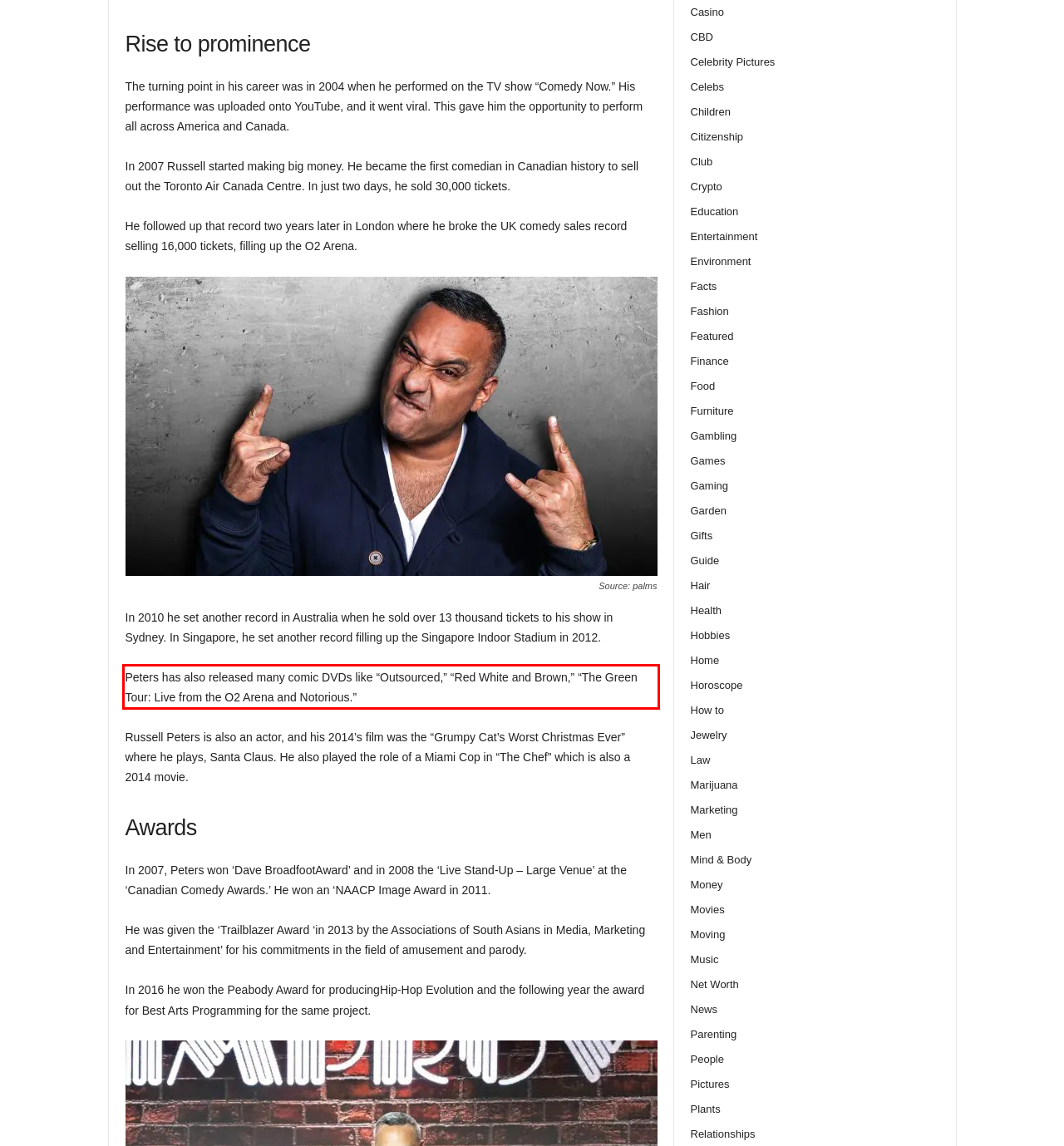Within the screenshot of the webpage, locate the red bounding box and use OCR to identify and provide the text content inside it.

Peters has also released many comic DVDs like “Outsourced,” “Red White and Brown,” “The Green Tour: Live from the O2 Arena and Notorious.”